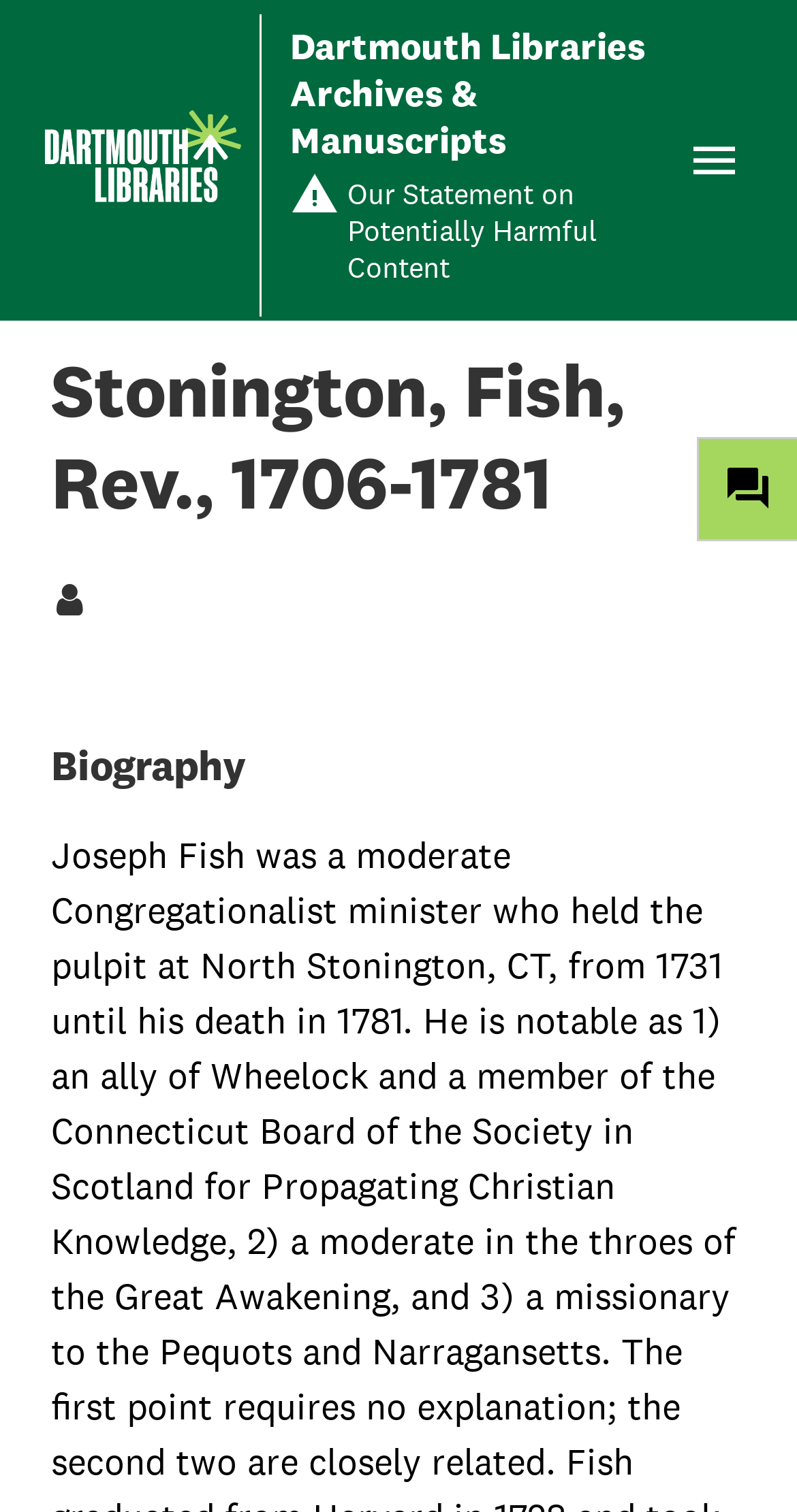Identify and provide the text content of the webpage's primary headline.

Stonington, Fish, Rev., 1706-1781